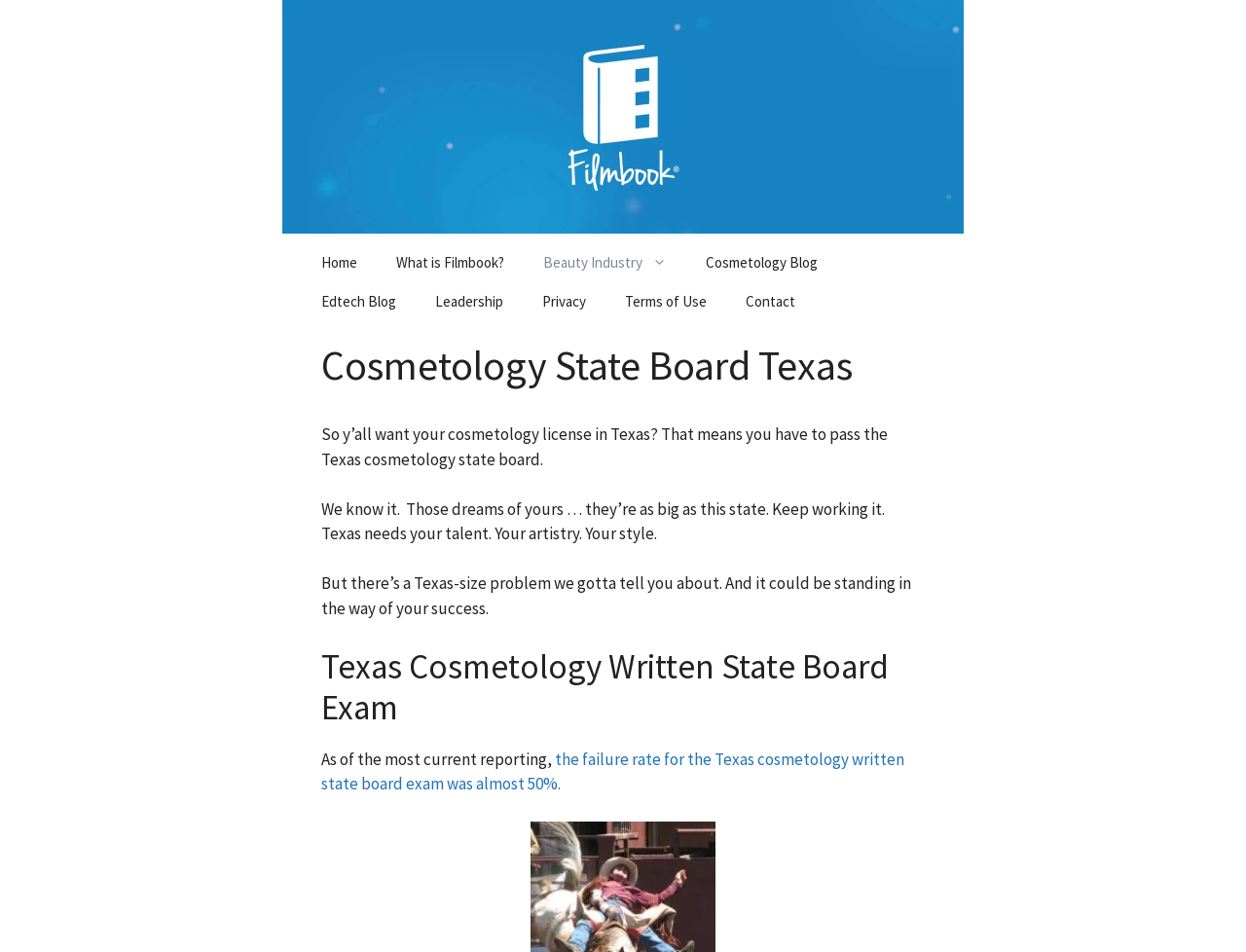Locate the bounding box coordinates of the UI element described by: "What is Filmbook?". The bounding box coordinates should consist of four float numbers between 0 and 1, i.e., [left, top, right, bottom].

[0.302, 0.256, 0.42, 0.297]